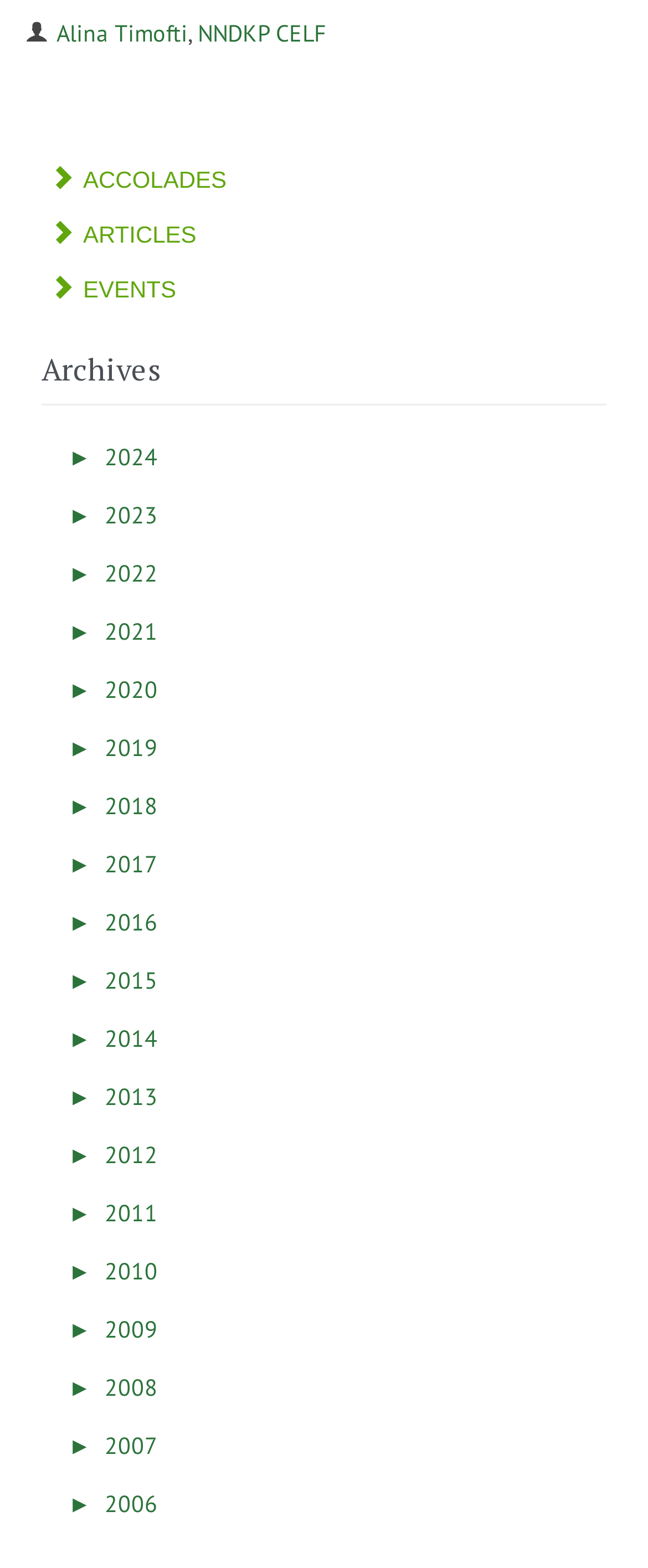How many links are there in the Archives section?
Examine the image and give a concise answer in one word or a short phrase.

42